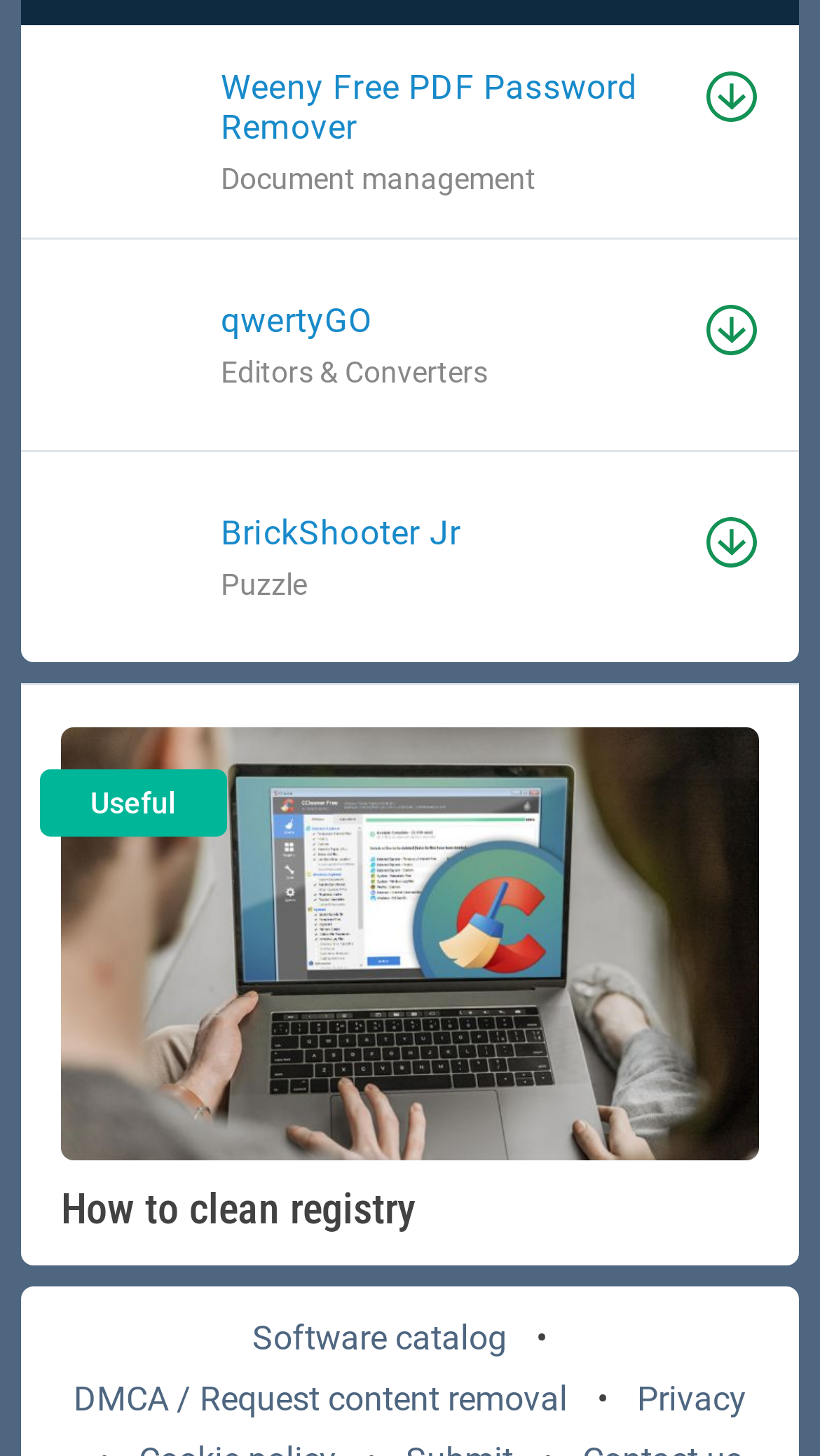How many software categories are listed?
Kindly answer the question with as much detail as you can.

I counted the number of categories listed on the webpage, which are 'Document management', 'Editors & Converters', and 'Puzzle'.